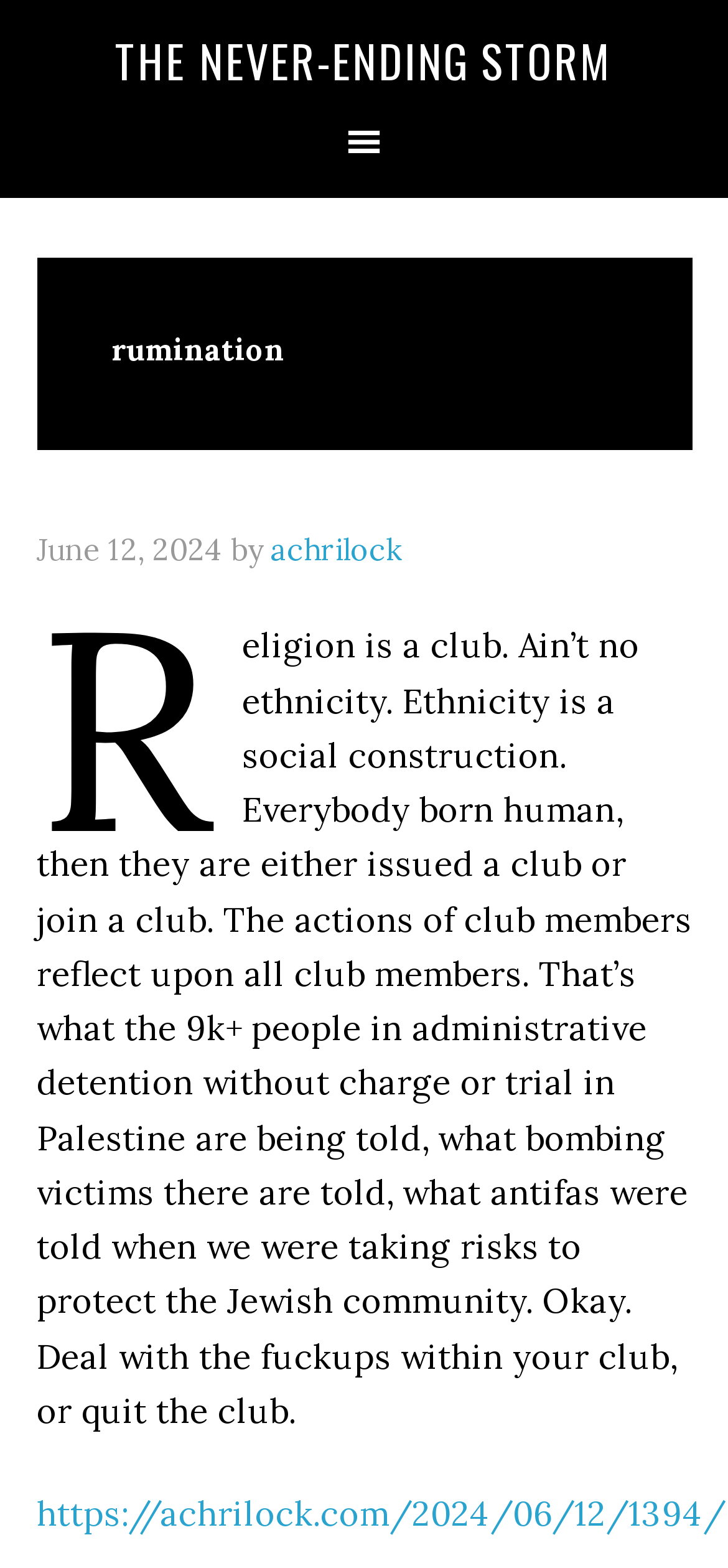Who is the author of the article?
Refer to the image and provide a concise answer in one word or phrase.

achrilock